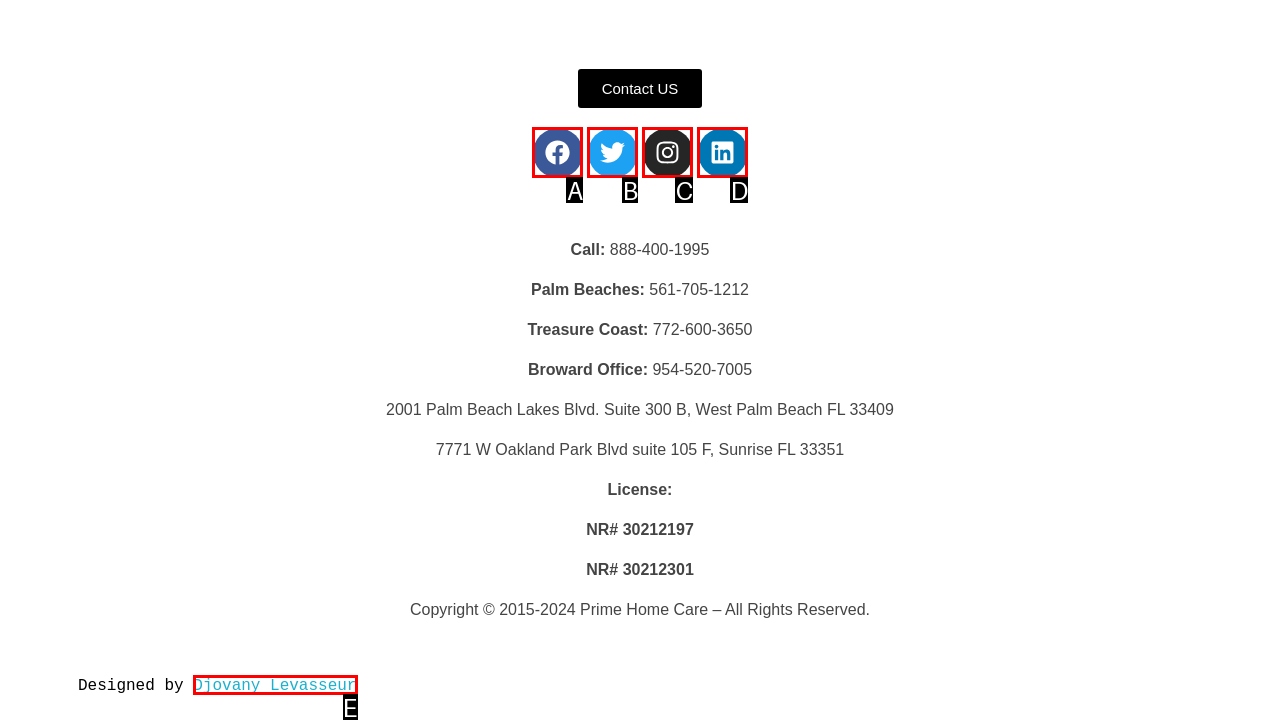Given the description: Linkedin, identify the corresponding option. Answer with the letter of the appropriate option directly.

D